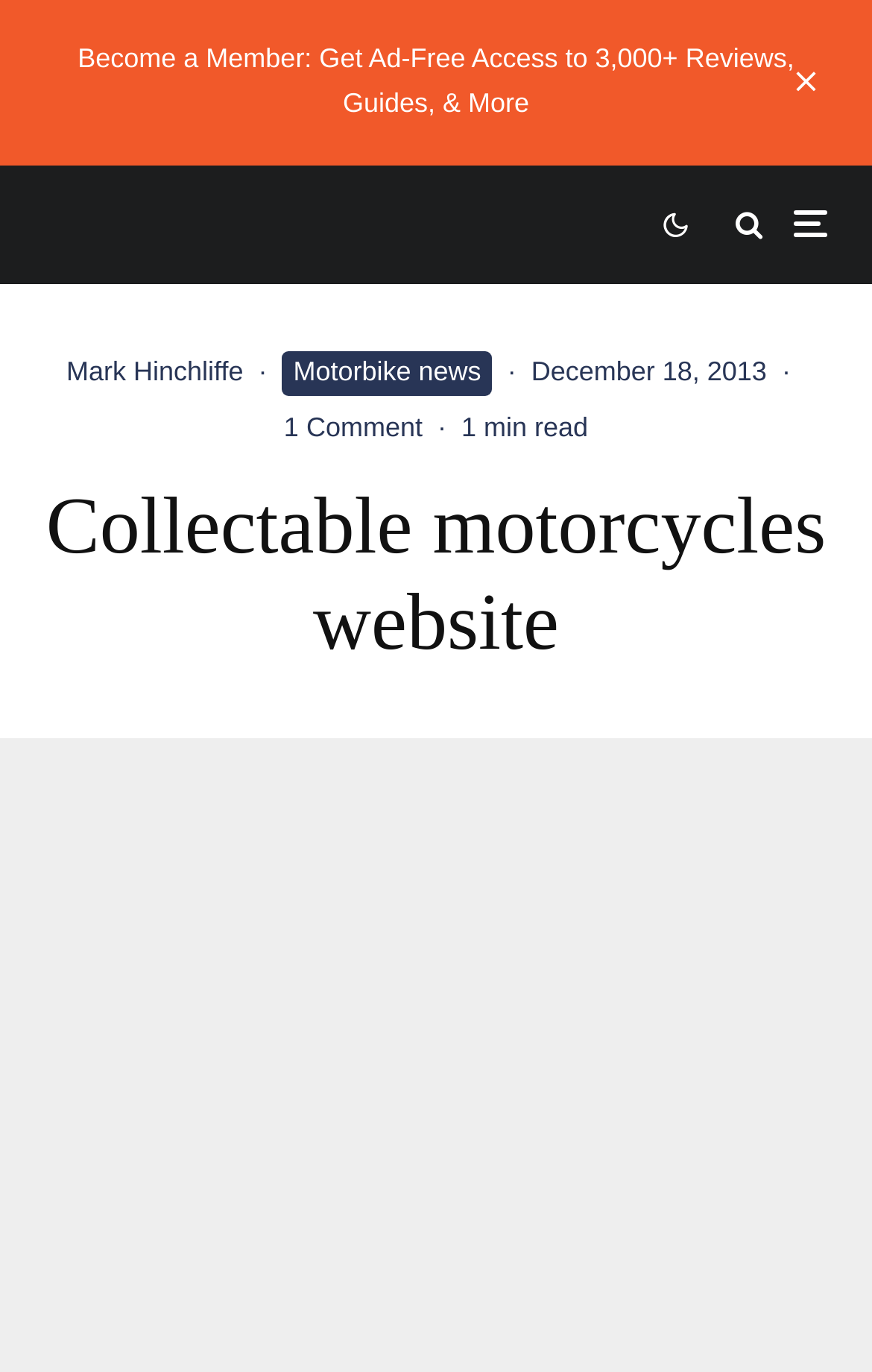Please identify the primary heading on the webpage and return its text.

Collectable motorcycles website